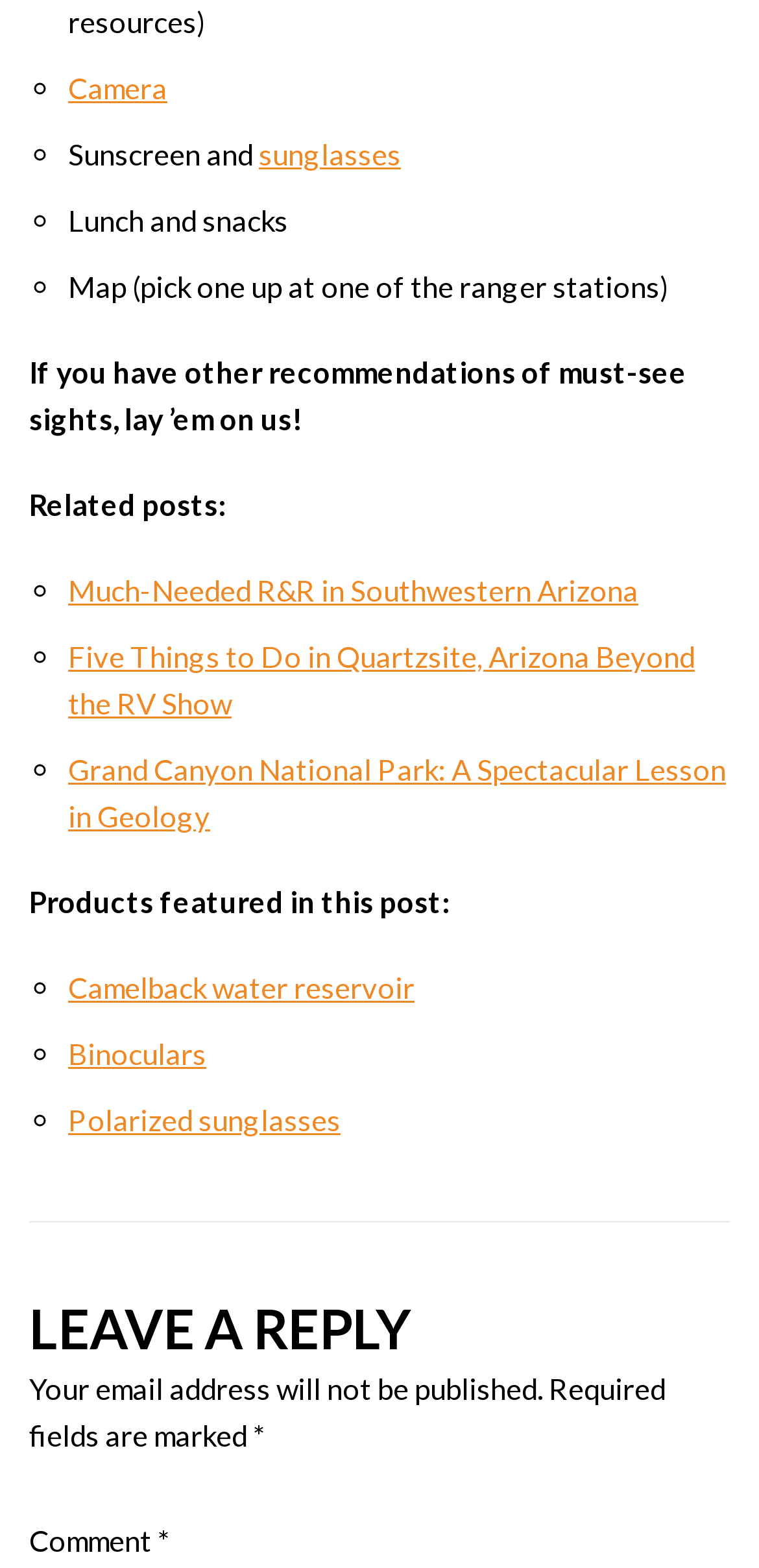What is the first product featured on the webpage?
Please look at the screenshot and answer in one word or a short phrase.

Camelback water reservoir